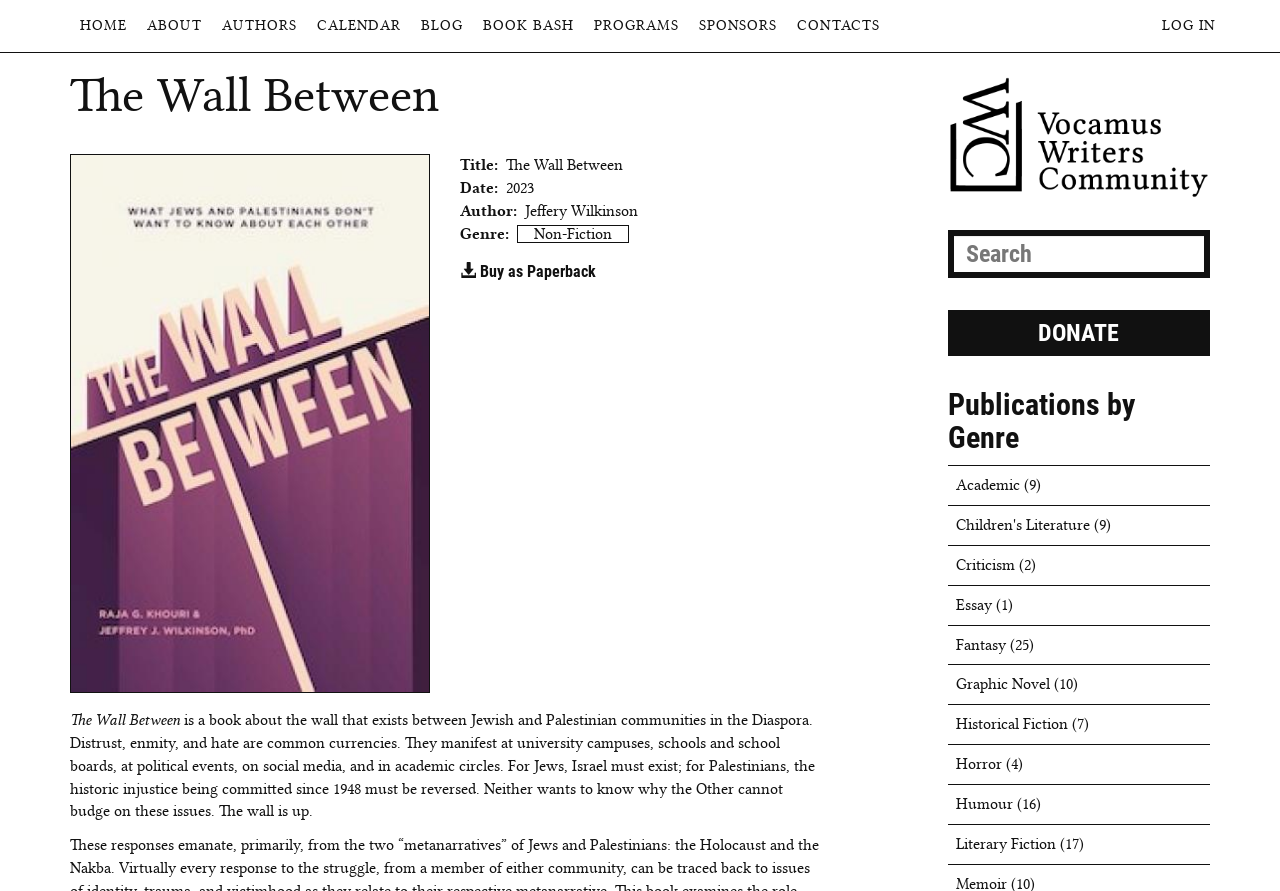What is the genre of this book?
Please elaborate on the answer to the question with detailed information.

I found the genre of the book by looking at the link element that says 'Non-Fiction' which is located below the 'Genre' static text element.